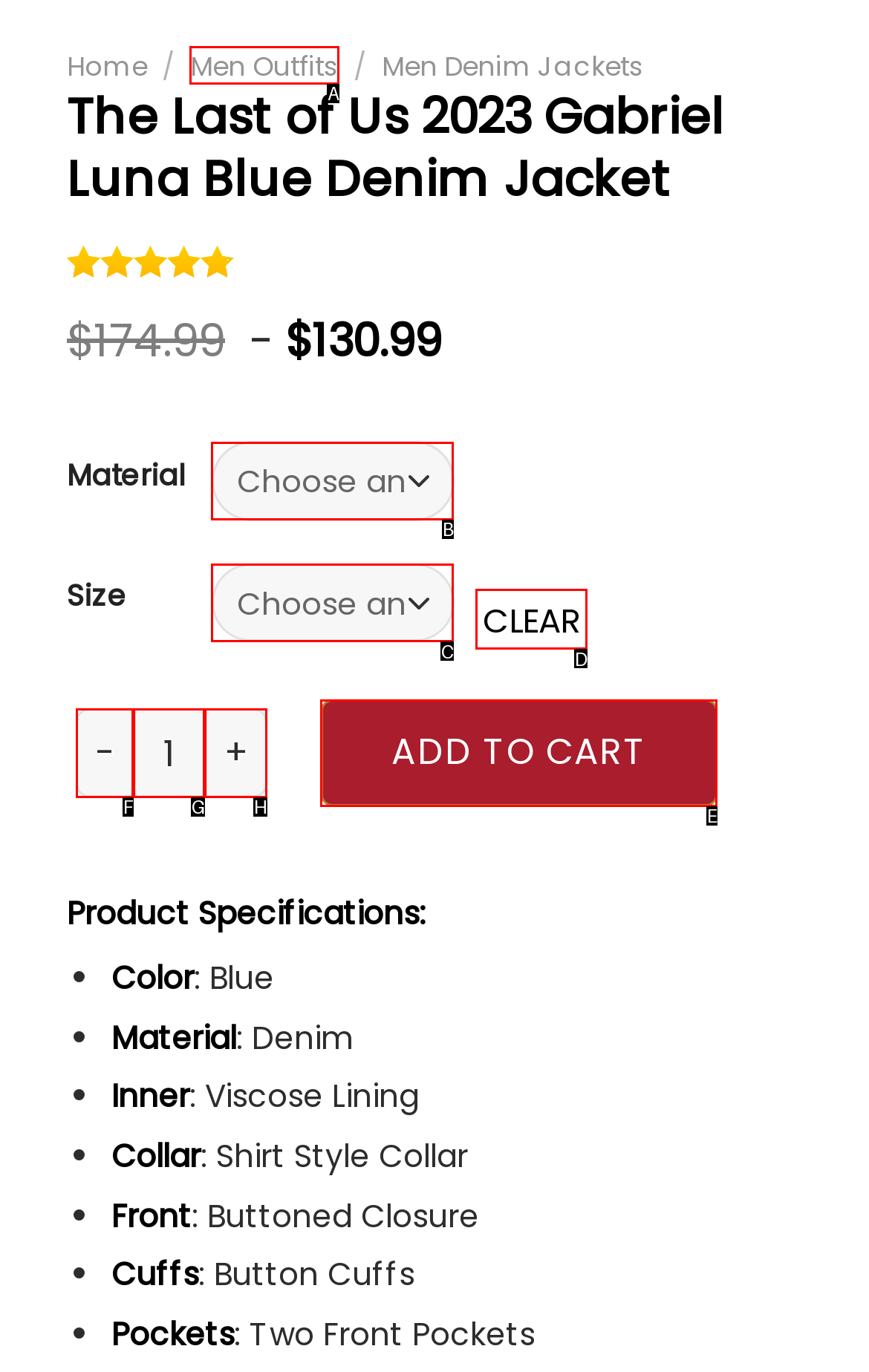To execute the task: Explore Mt Burnett Observatory, which one of the highlighted HTML elements should be clicked? Answer with the option's letter from the choices provided.

None